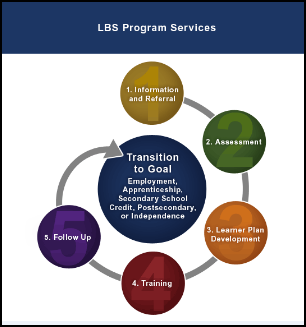What color represents the Follow Up element?
Please give a detailed answer to the question using the information shown in the image.

The Follow Up element, which ensures ongoing support and assessment after the initial program stages, is represented by the color purple in the image.